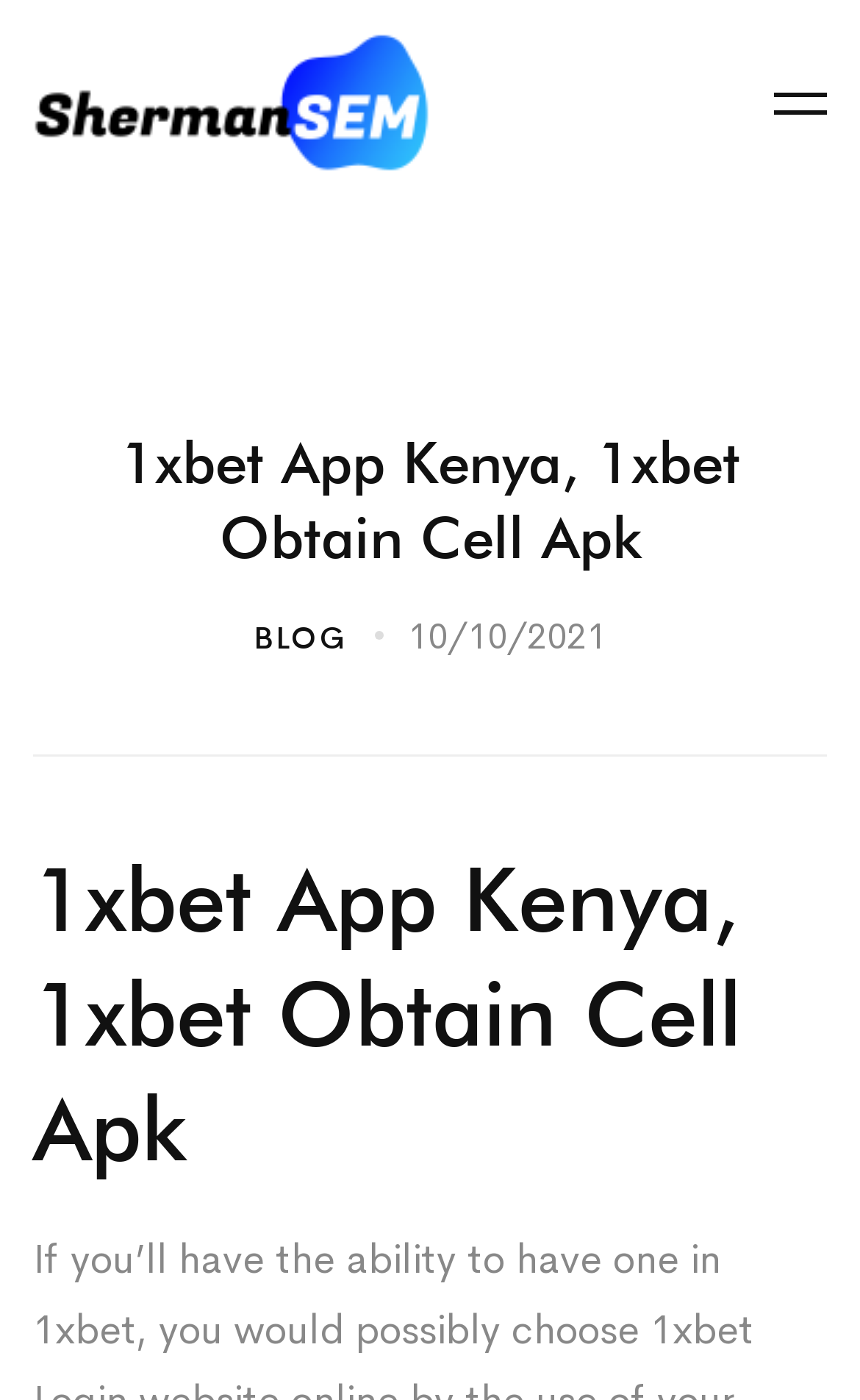Provide the bounding box coordinates of the HTML element described as: "alt="Sherman R"". The bounding box coordinates should be four float numbers between 0 and 1, i.e., [left, top, right, bottom].

[0.038, 0.0, 0.5, 0.147]